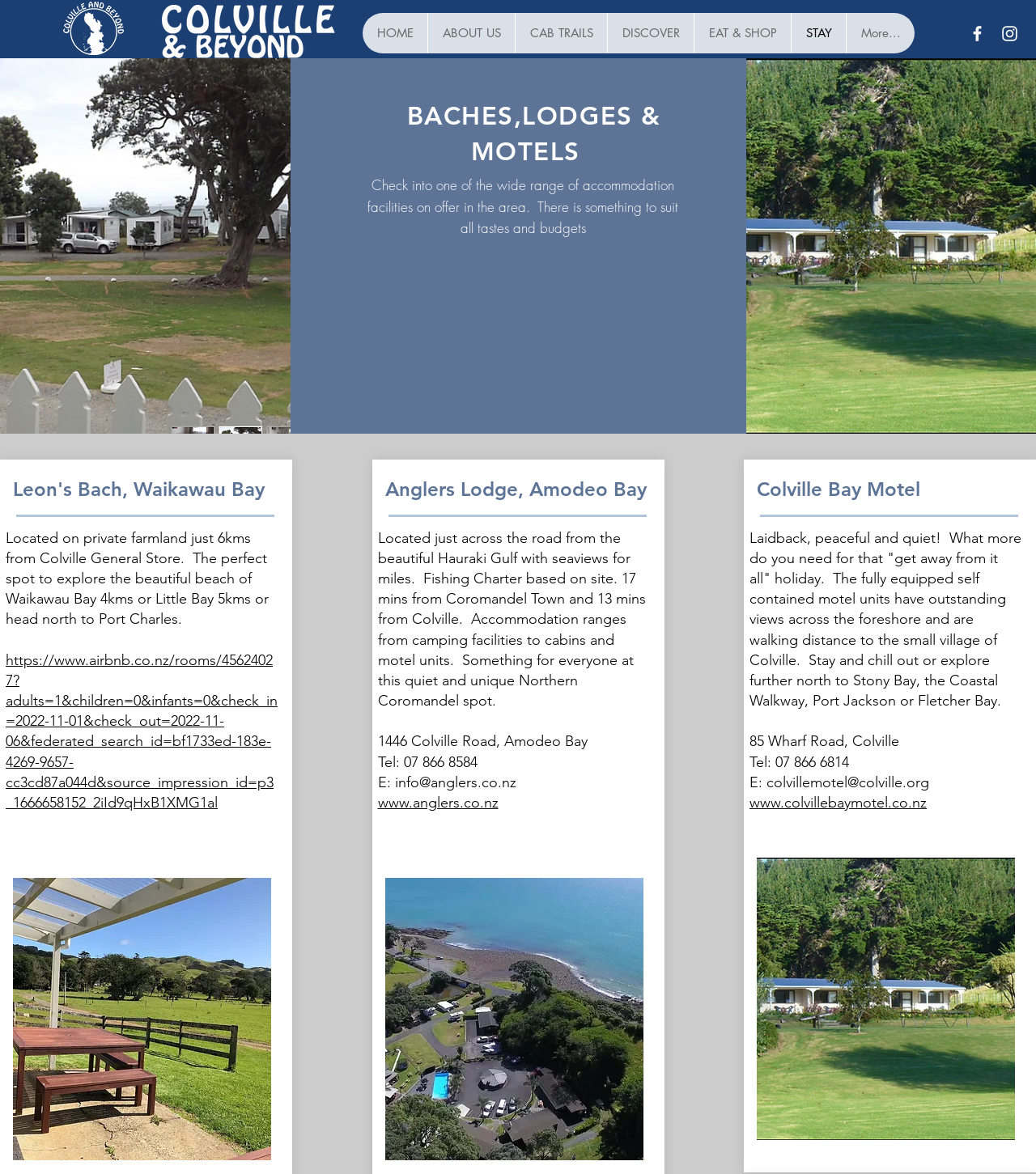Please identify the webpage's heading and generate its text content.

Follow us on Instagram 